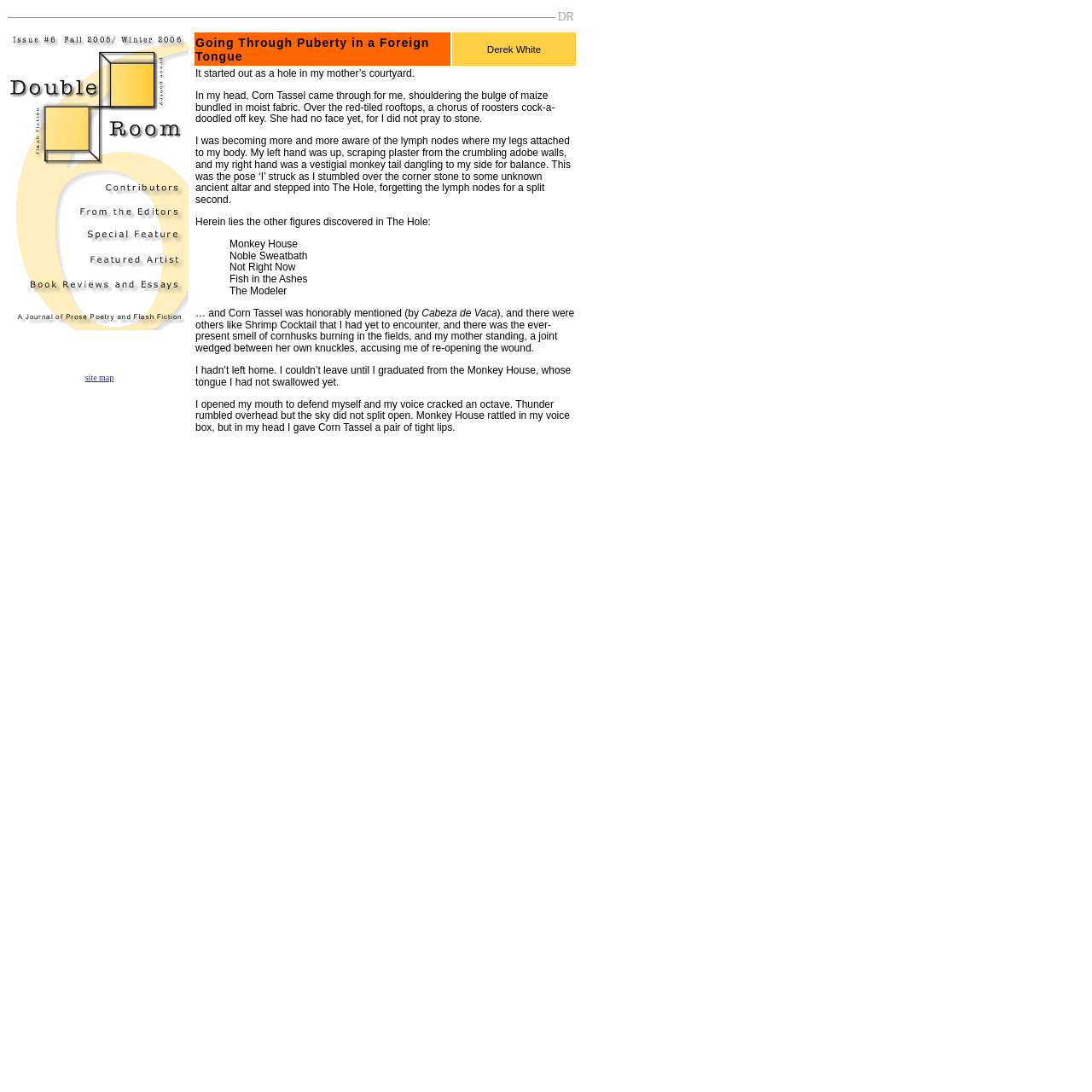Locate the bounding box coordinates of the segment that needs to be clicked to meet this instruction: "click site map".

[0.078, 0.341, 0.104, 0.35]